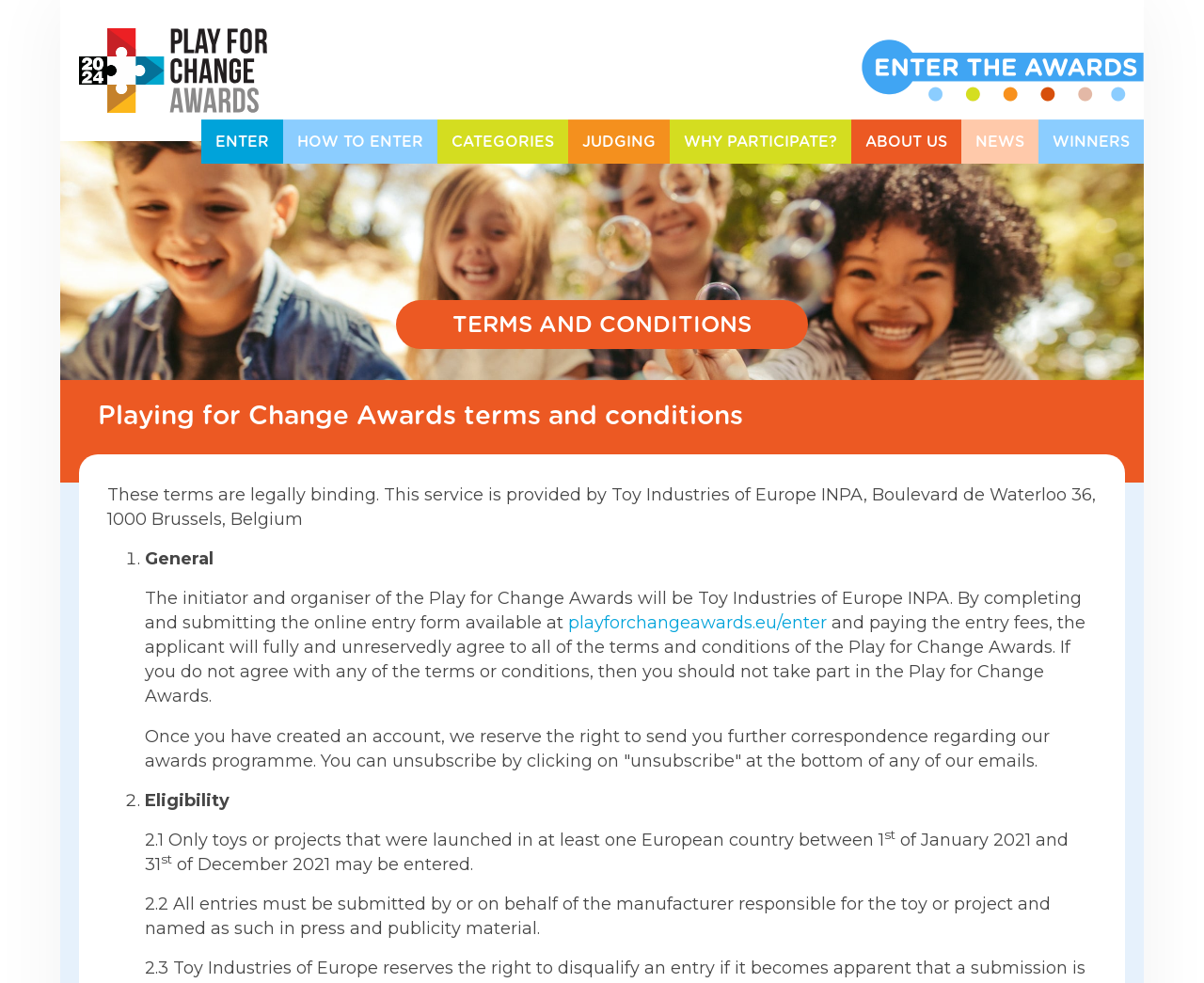What will happen once an account is created?
Answer the question with detailed information derived from the image.

I found this answer in the static text 'Once you have created an account, we reserve the right to send you further correspondence regarding our awards programme.' which suggests that once an account is created, the user will receive further emails about the awards programme.